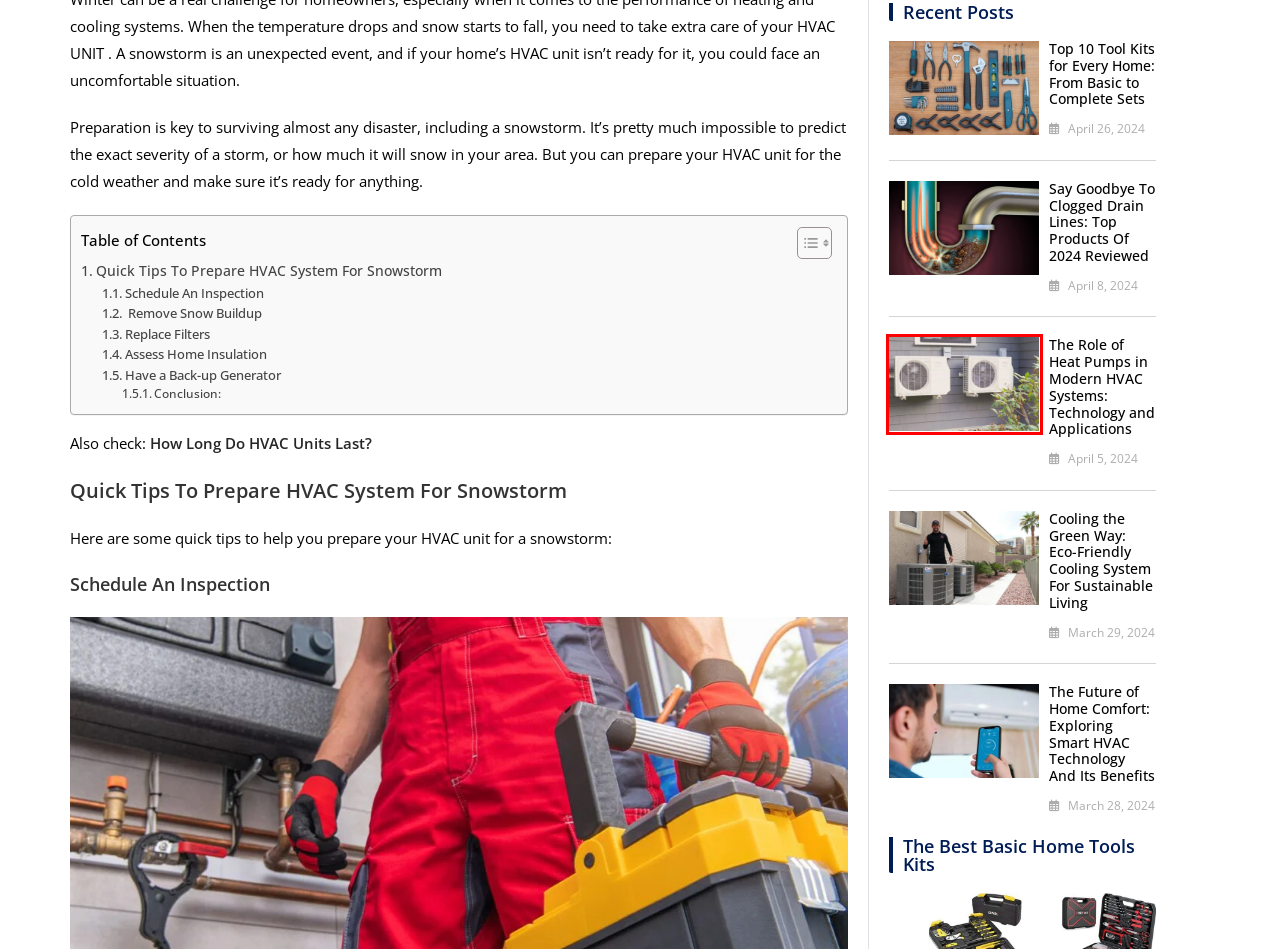You have a screenshot of a webpage with a red bounding box around an element. Identify the webpage description that best fits the new page that appears after clicking the selected element in the red bounding box. Here are the candidates:
A. March 28, 2024 - K2 HVAC | Heating and Cooling Blog
B. April 26, 2024 - K2 HVAC | Heating and Cooling Blog
C. The Role of Heat Pumps in Modern HVAC Systems - K2 HVAC | Heating and Cooling Blog
D. April 5, 2024 - K2 HVAC | Heating and Cooling Blog
E. April 8, 2024 - K2 HVAC | Heating and Cooling Blog
F. Top 10 Tool Kits for Every Home: From Basic to Complete Sets - K2 HVAC | Heating and Cooling Blog
G. How Long Do HVAC Units Last? - K2 HVAC Blog
H. Eco-Friendly Cooling System For Sustainable Living - K2 HVAC | Heating and Cooling Blog

C